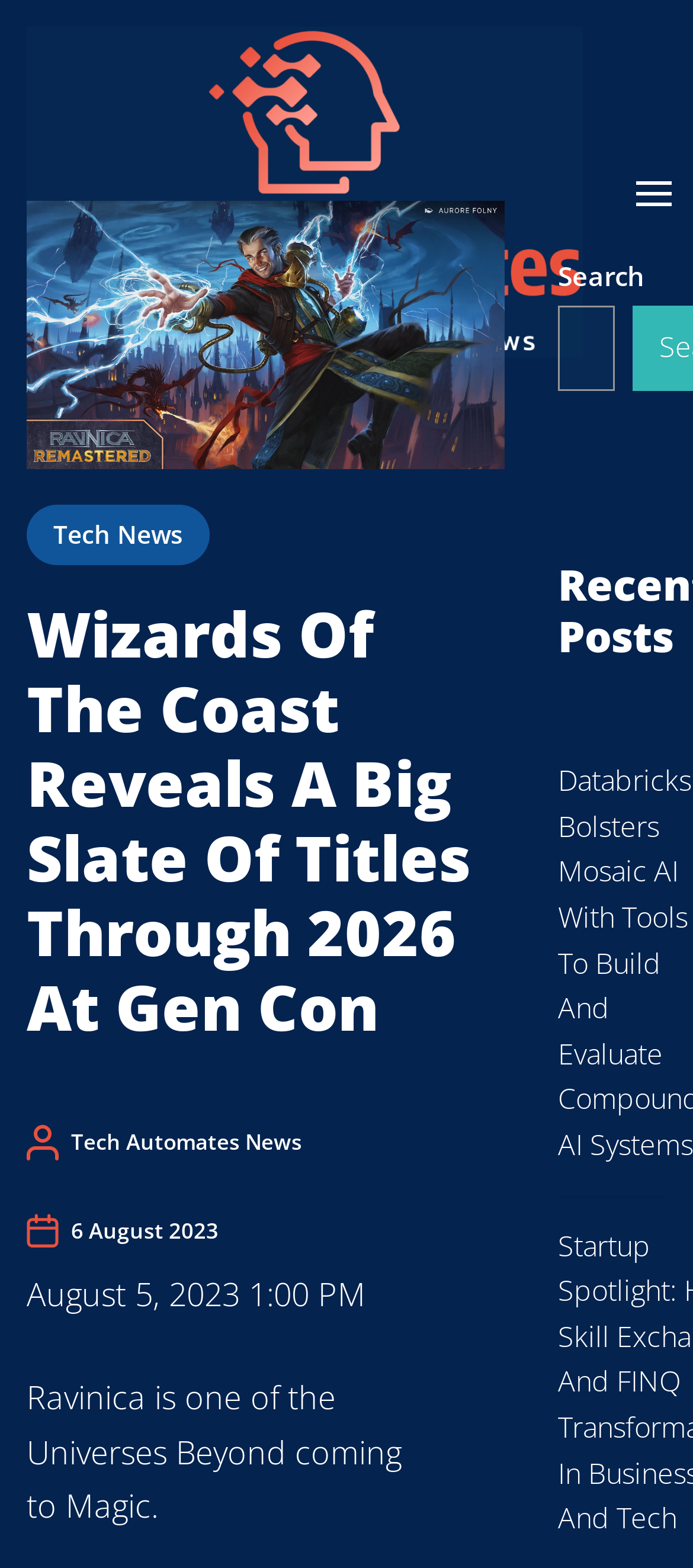What is the name of the company mentioned in the article?
Identify the answer in the screenshot and reply with a single word or phrase.

Wizards of the Coast